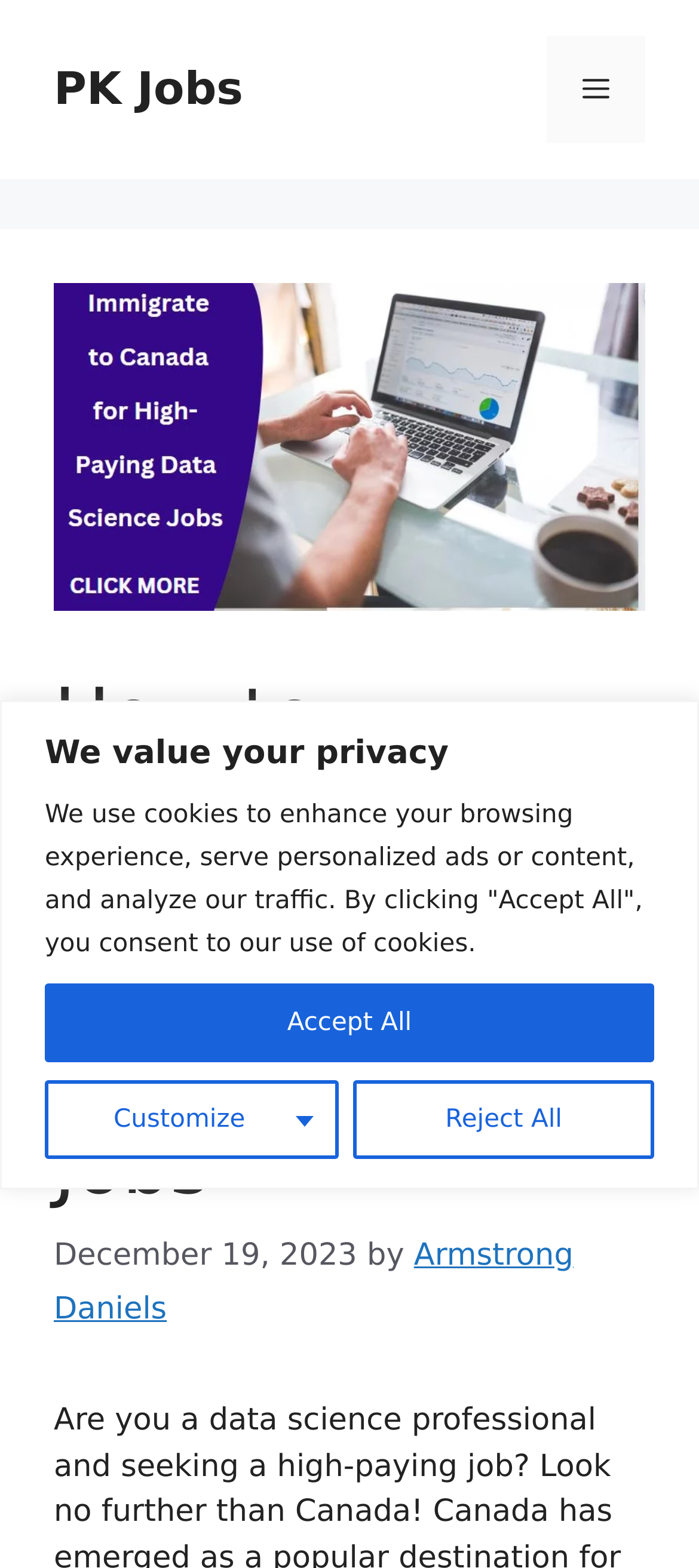Who is the author of the main article?
Please ensure your answer to the question is detailed and covers all necessary aspects.

I found the author's name by examining the header elements, which contain a link with the text 'Armstrong Daniels'. This suggests that Armstrong Daniels is the author of the main article.